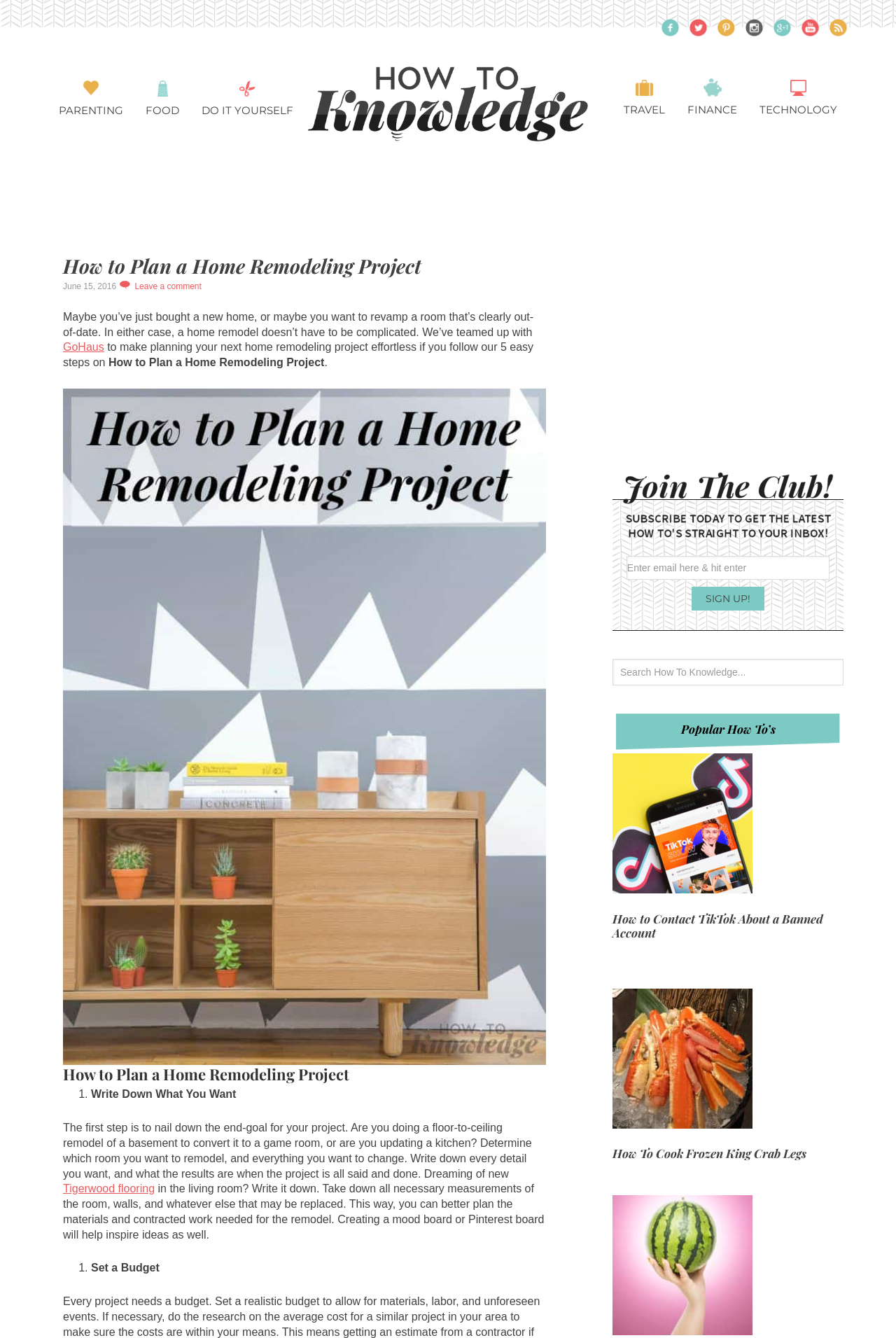What is the main topic of this webpage?
Based on the screenshot, provide a one-word or short-phrase response.

Home remodeling